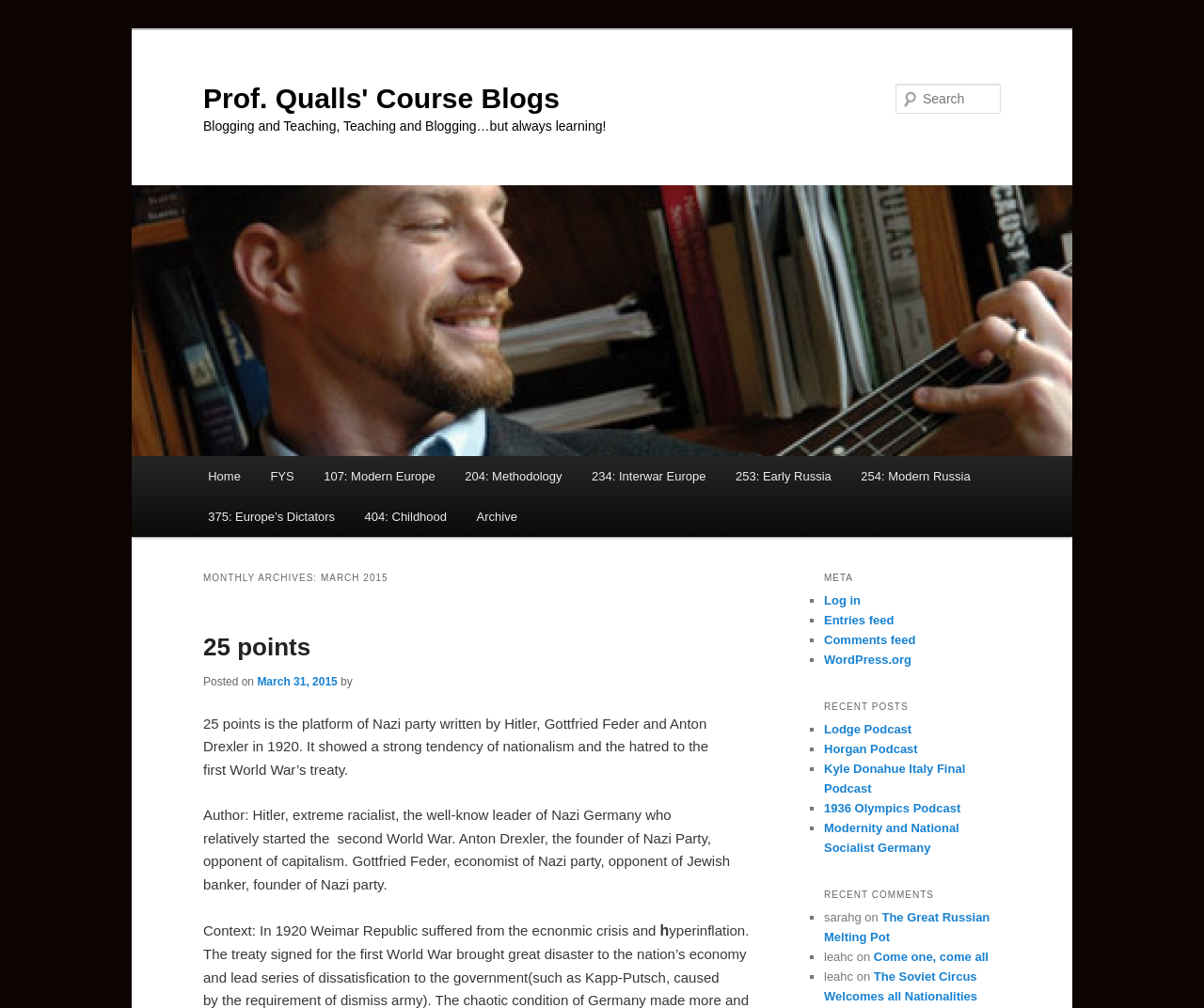Show the bounding box coordinates for the HTML element described as: "Archive".

[0.383, 0.493, 0.442, 0.533]